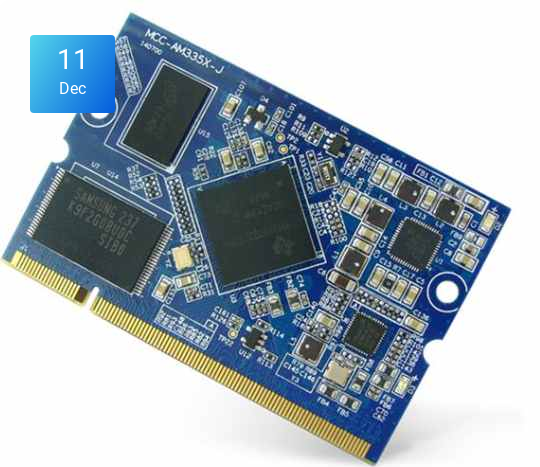What is the purpose of the label 'MCC-AN335X-J'? From the image, respond with a single word or brief phrase.

Identifies the model or part number